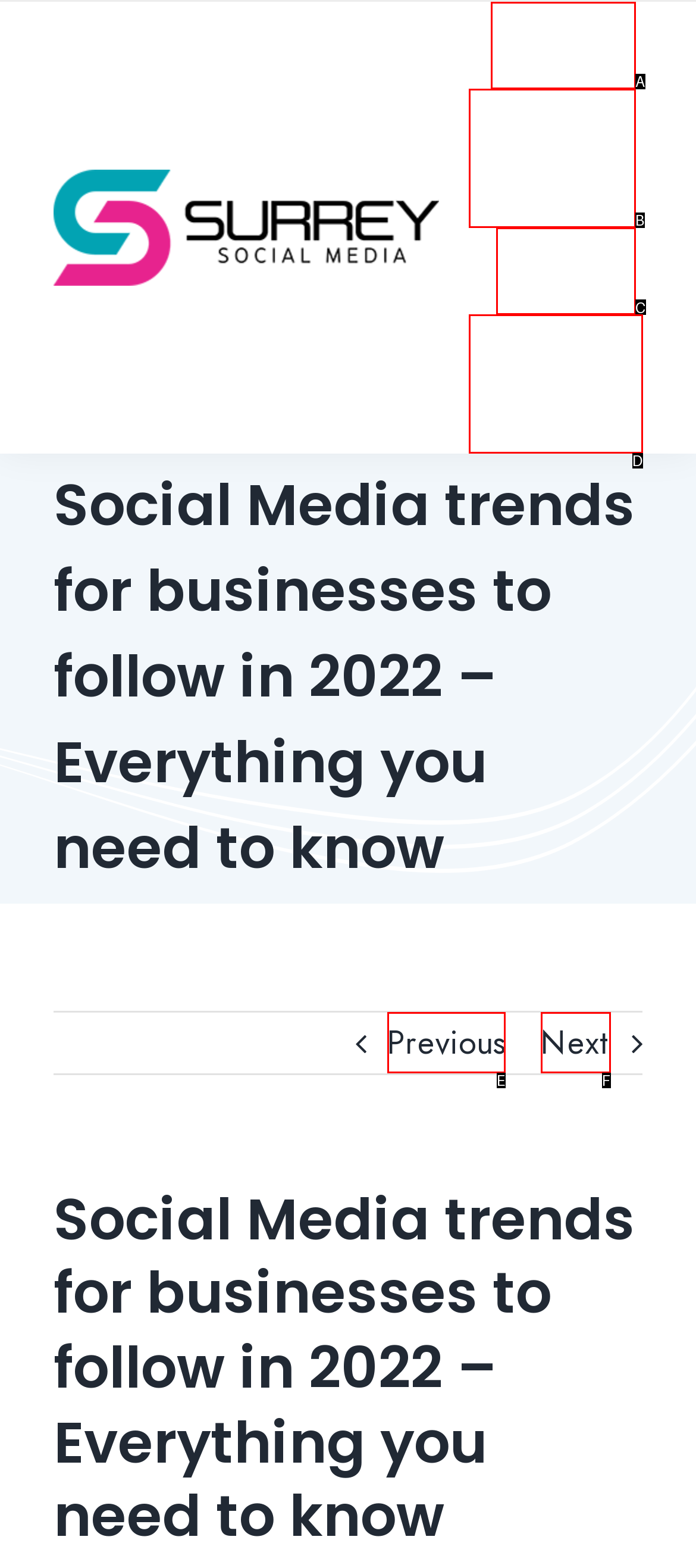What letter corresponds to the UI element described here: Home
Reply with the letter from the options provided.

A